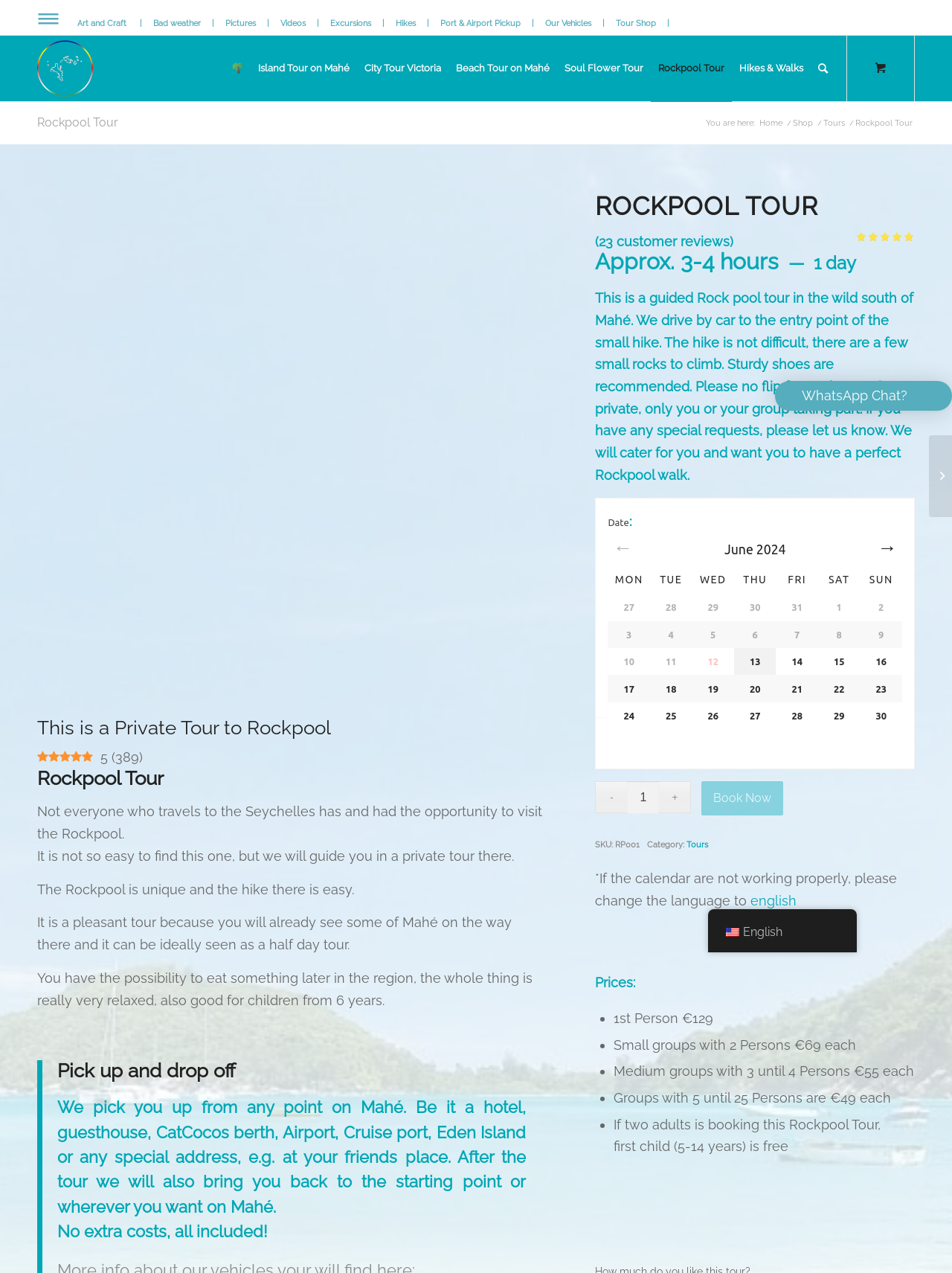What type of shoes are recommended for the Rockpool hike?
Please give a detailed and thorough answer to the question, covering all relevant points.

The webpage recommends wearing sturdy shoes for the Rockpool hike, as mentioned in the description 'Sturdy shoes are recommended. Please no flip flops.' This suggests that the hike may involve some rough terrain or climbing.